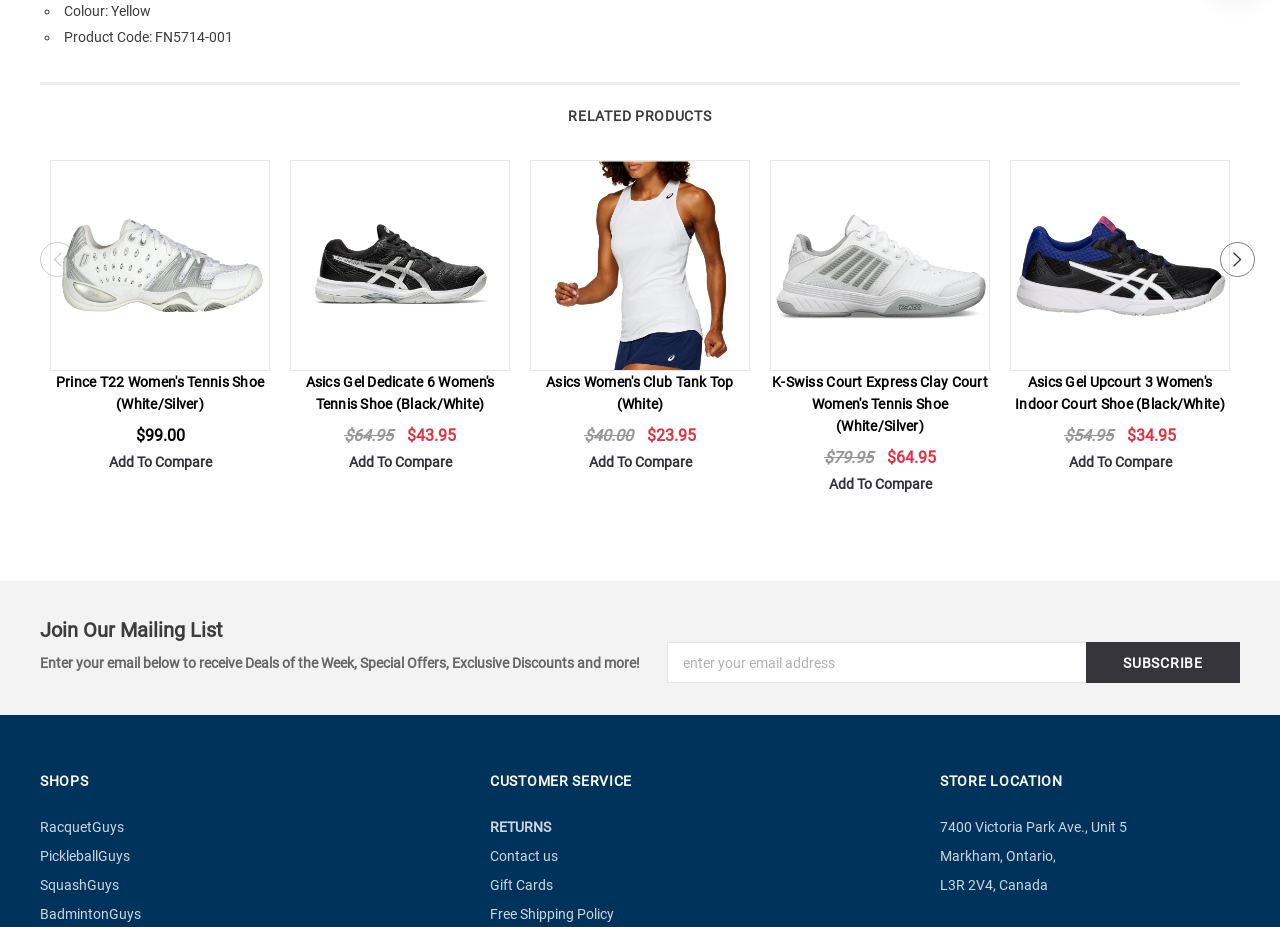Please find the bounding box for the UI element described by: "7.5 - $150.00".

[0.496, 0.126, 0.584, 0.16]